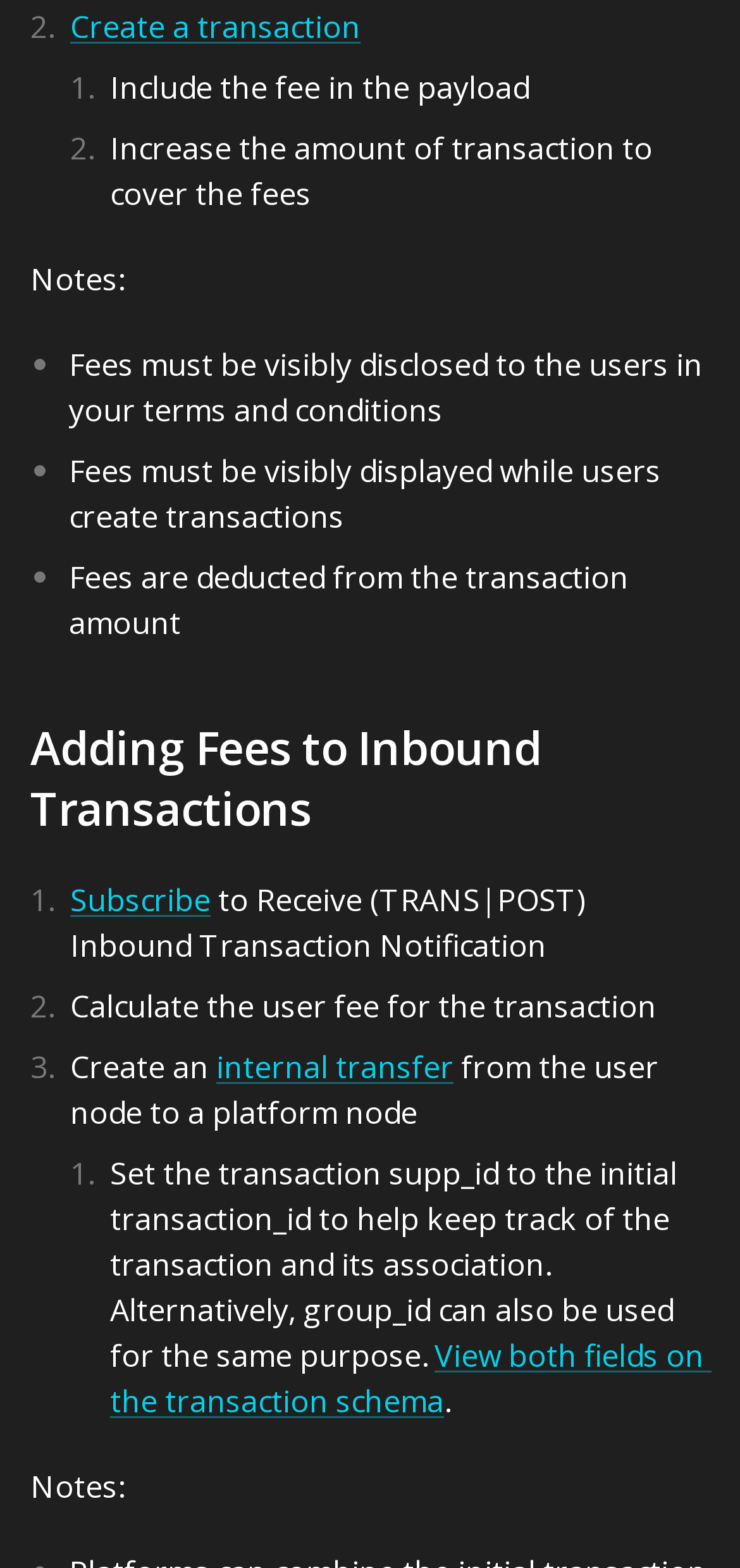Identify the bounding box coordinates for the UI element described as follows: "Create a transaction". Ensure the coordinates are four float numbers between 0 and 1, formatted as [left, top, right, bottom].

[0.095, 0.004, 0.487, 0.03]